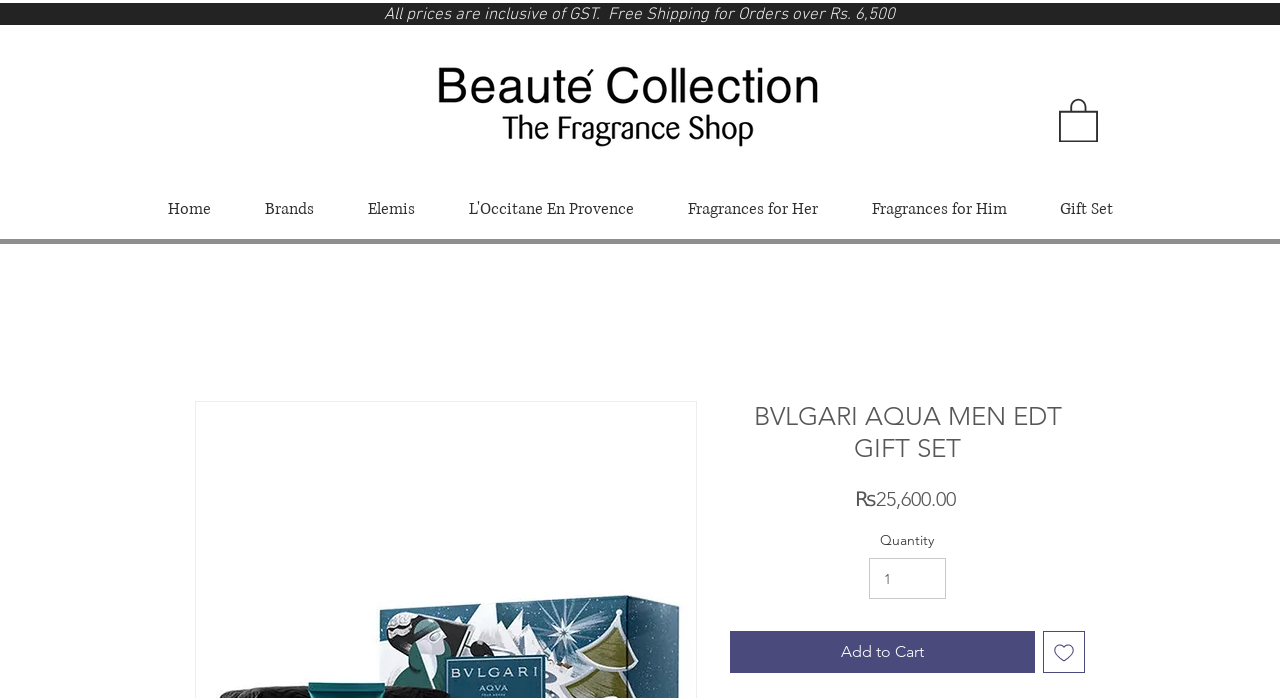Kindly respond to the following question with a single word or a brief phrase: 
What is the price of the BVLGARI AQUA MEN EDT GIFT SET?

₨25,600.00